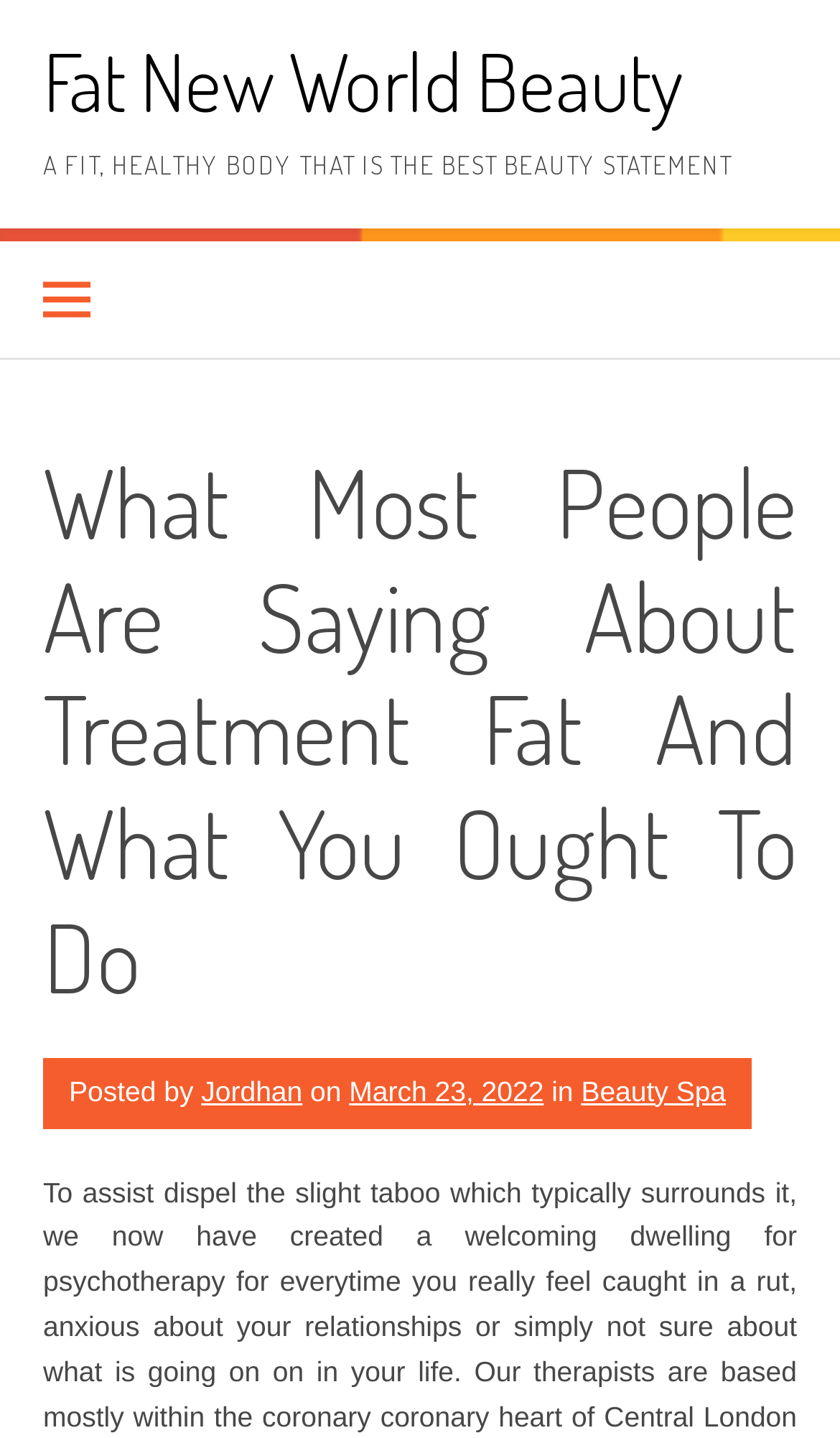Find the bounding box coordinates for the element described here: "March 23, 2022".

[0.416, 0.747, 0.647, 0.77]